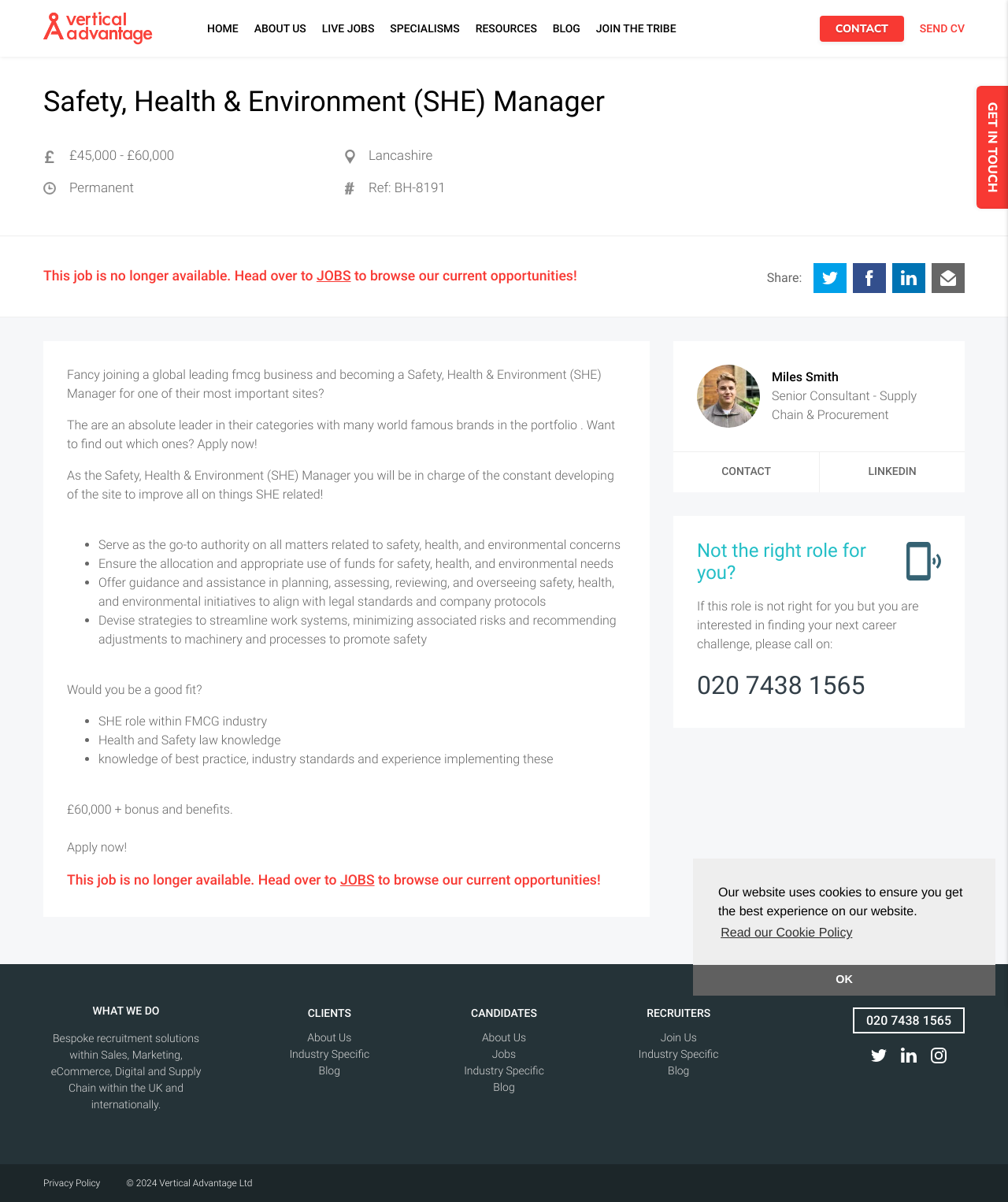Kindly determine the bounding box coordinates for the clickable area to achieve the given instruction: "Click on the 'LIVE JOBS' link".

[0.319, 0.016, 0.371, 0.047]